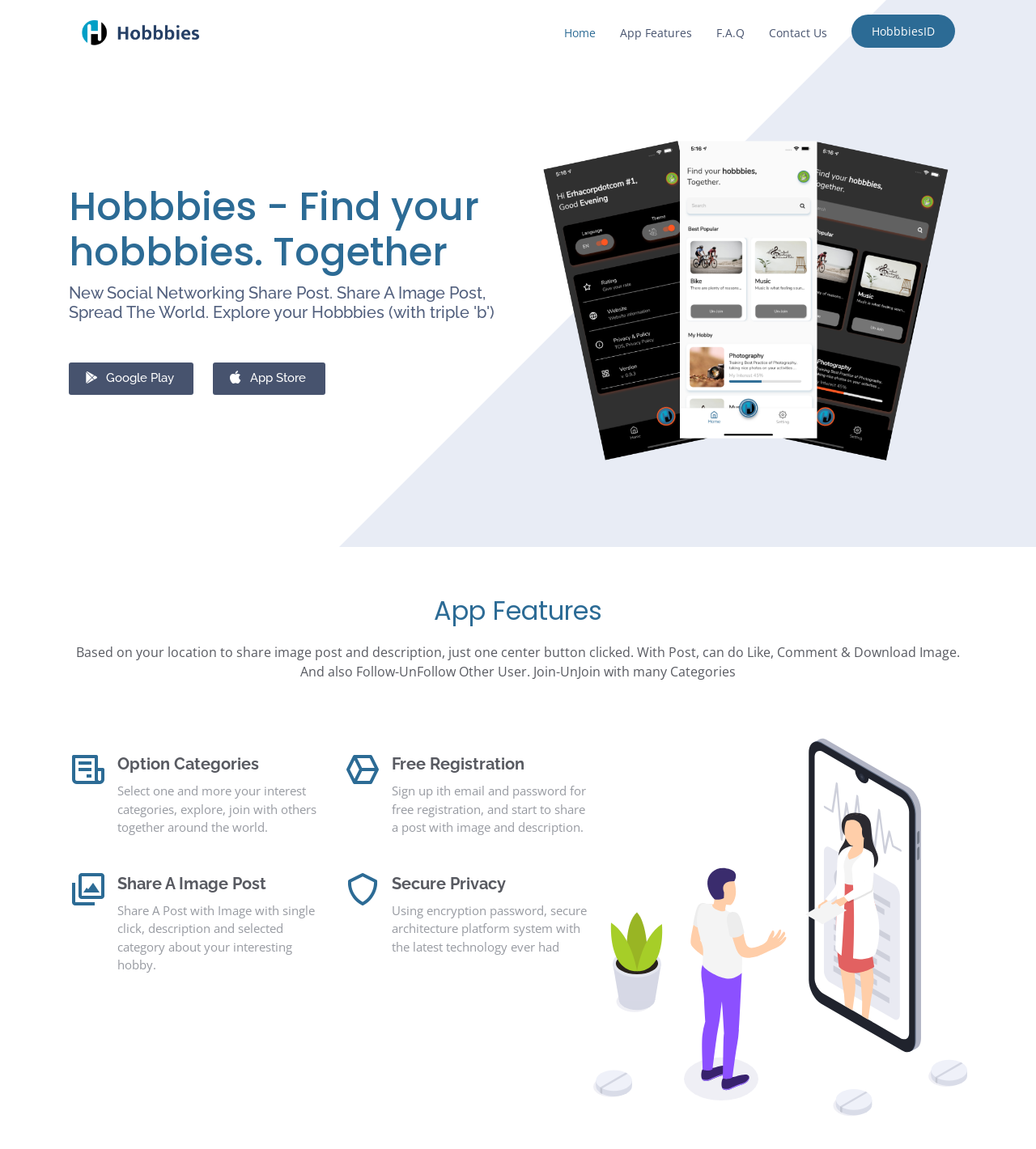Determine the bounding box for the UI element as described: "Google Play". The coordinates should be represented as four float numbers between 0 and 1, formatted as [left, top, right, bottom].

[0.066, 0.315, 0.187, 0.344]